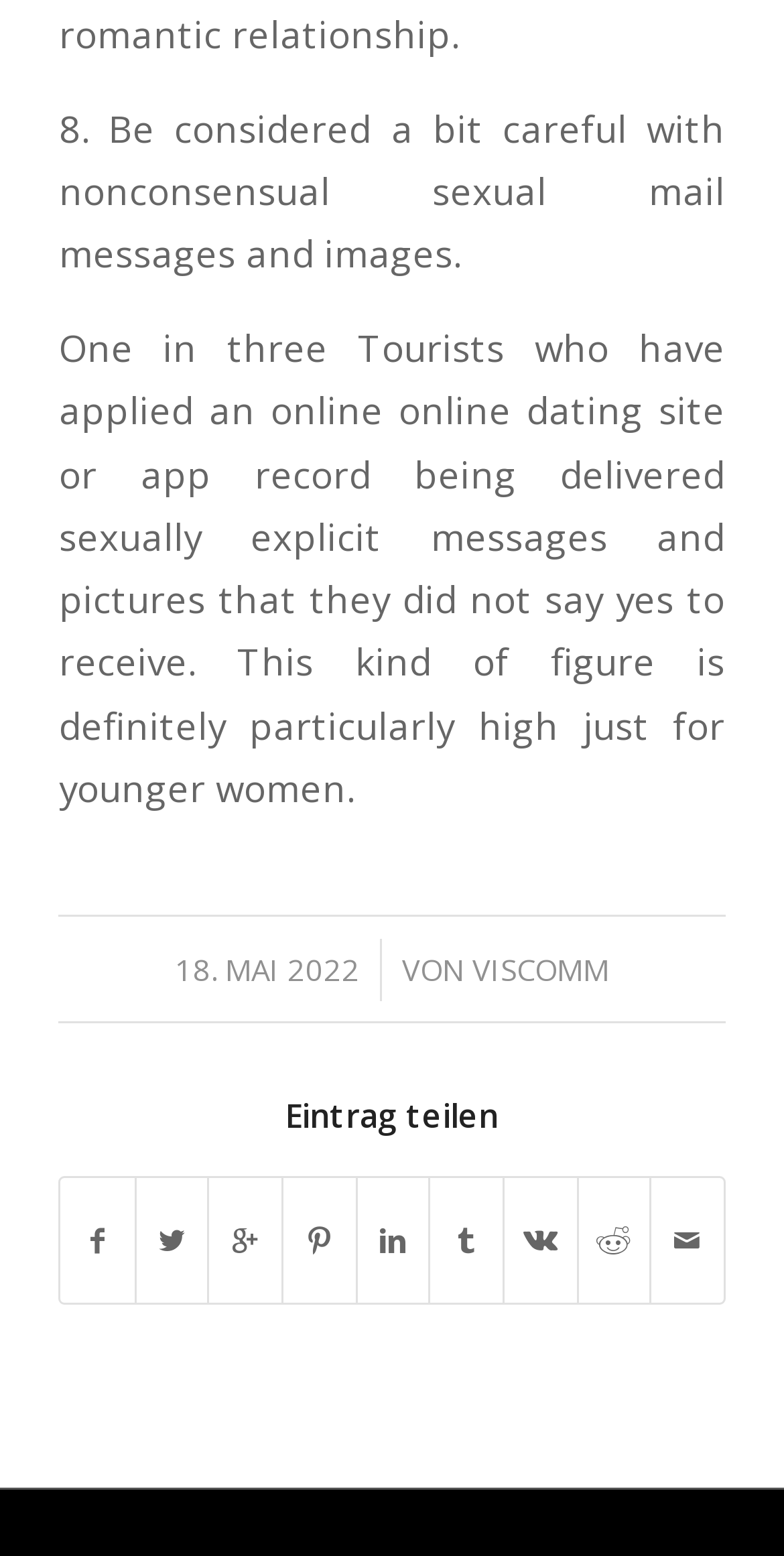Using the provided description: "Teilen auf Tumblr", find the bounding box coordinates of the corresponding UI element. The output should be four float numbers between 0 and 1, in the format [left, top, right, bottom].

[0.549, 0.757, 0.641, 0.837]